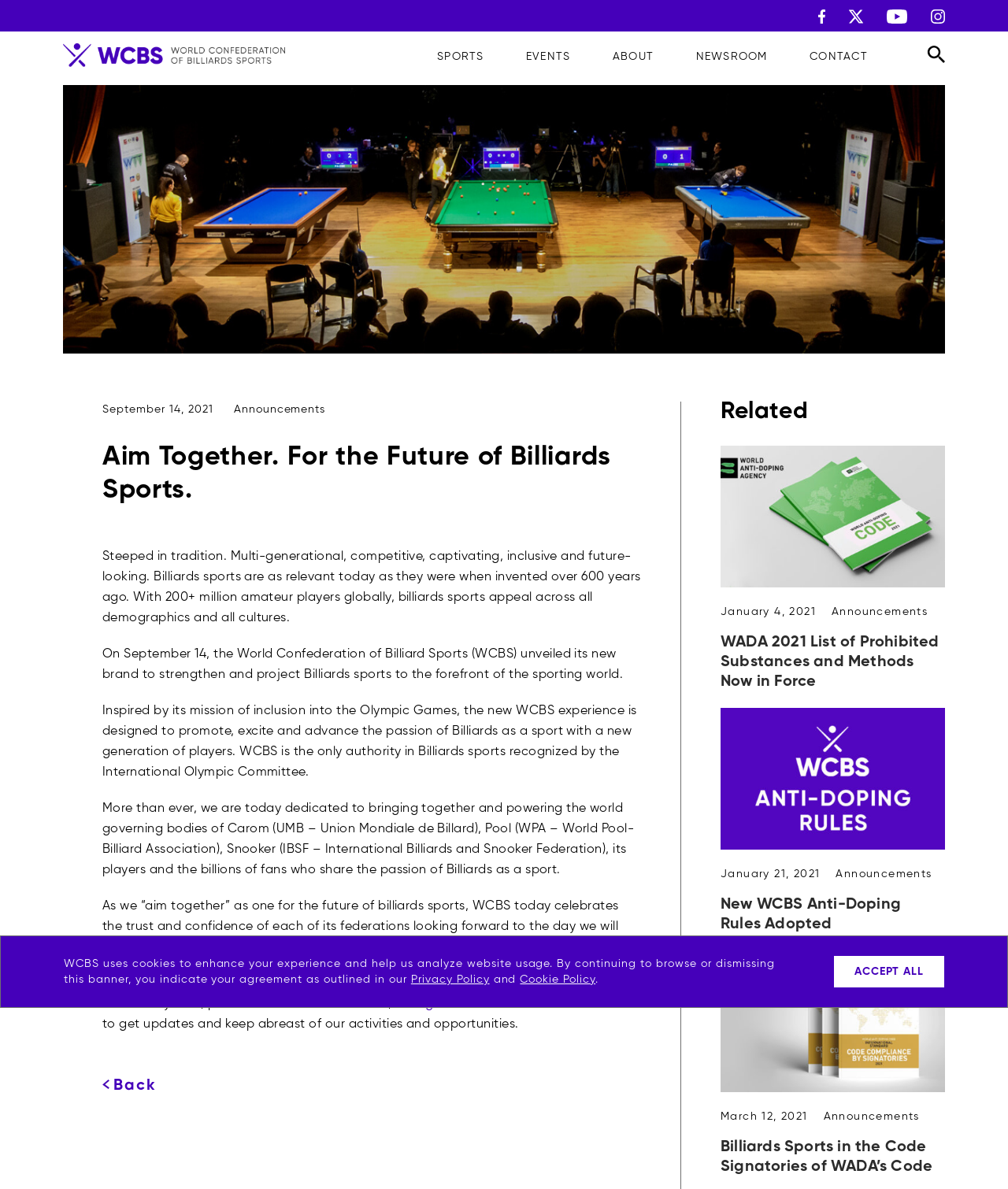What is the name of the organization?
Look at the screenshot and give a one-word or phrase answer.

WCBS